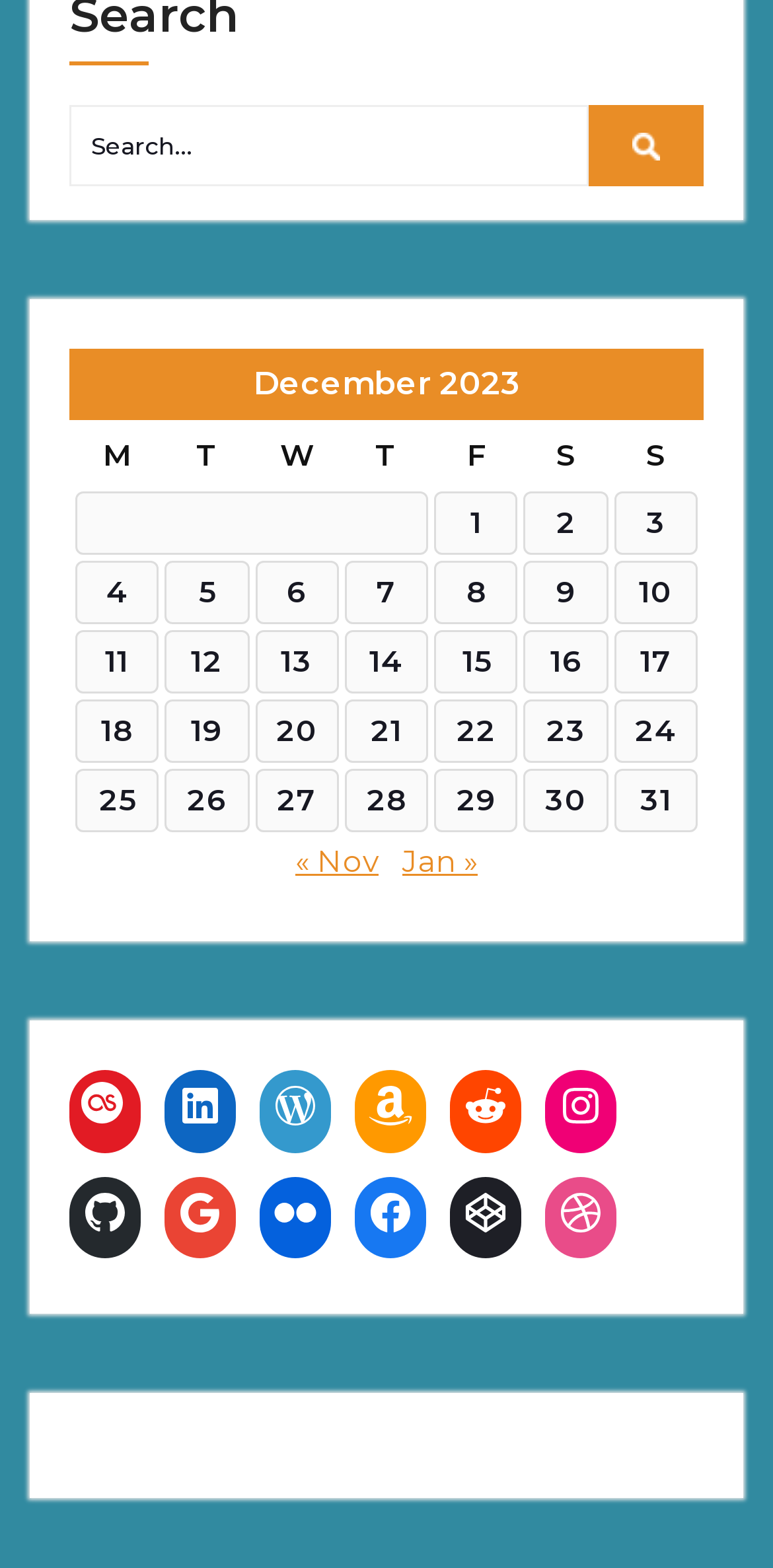Pinpoint the bounding box coordinates for the area that should be clicked to perform the following instruction: "Browse archives from May 2024".

None